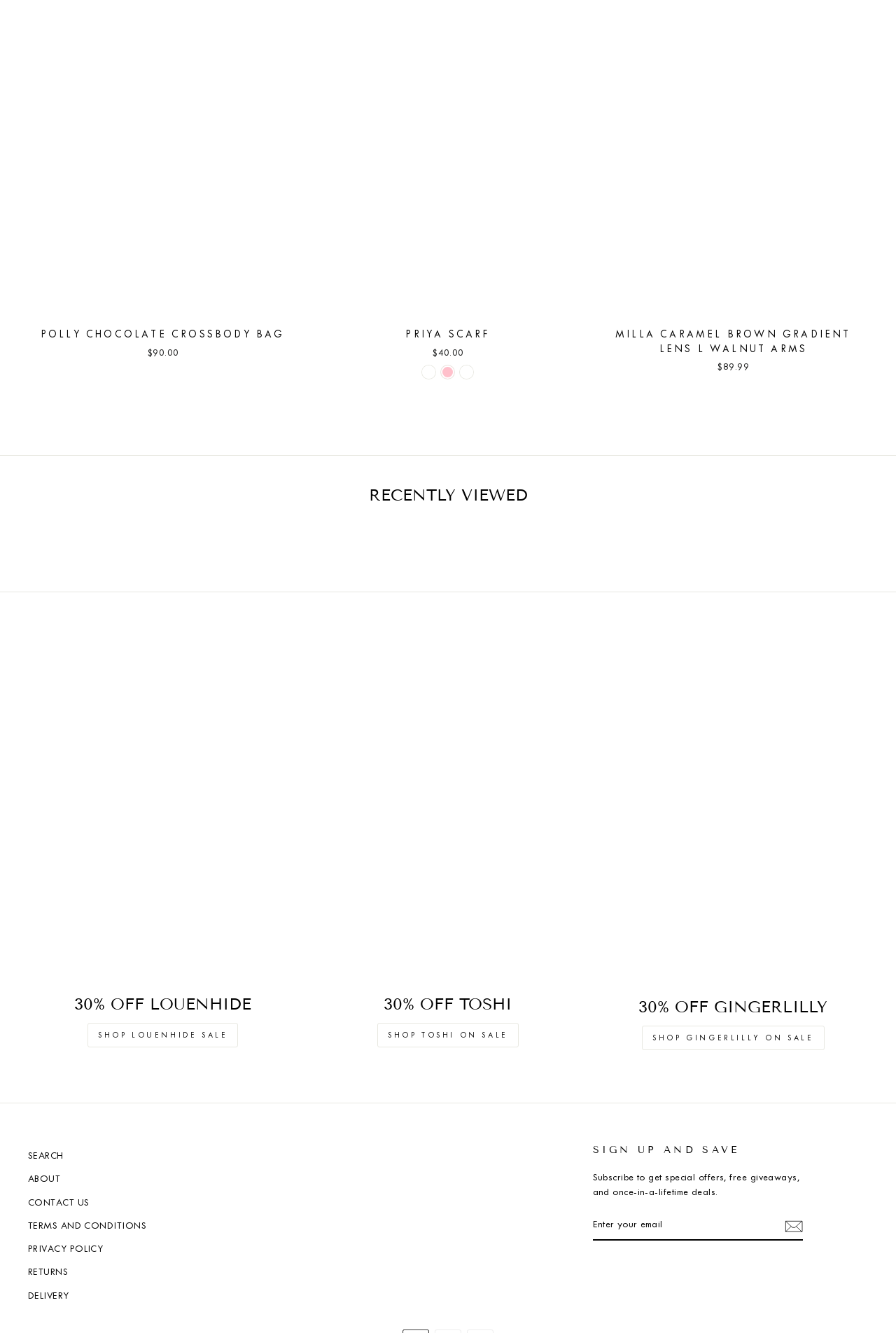Please determine the bounding box coordinates of the section I need to click to accomplish this instruction: "Search for products".

[0.031, 0.86, 0.071, 0.875]